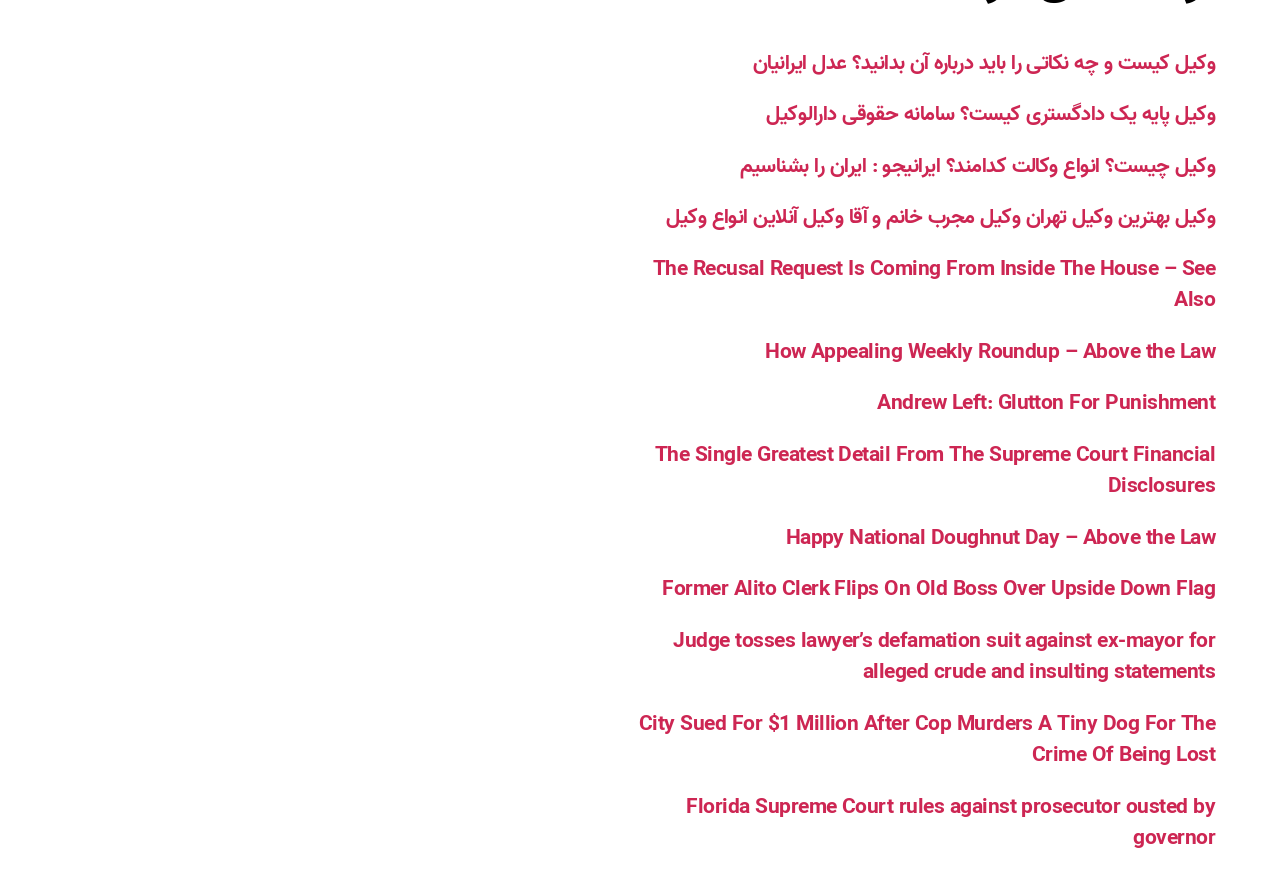Identify the bounding box coordinates for the element you need to click to achieve the following task: "Check the weekly roundup". Provide the bounding box coordinates as four float numbers between 0 and 1, in the form [left, top, right, bottom].

[0.598, 0.381, 0.949, 0.419]